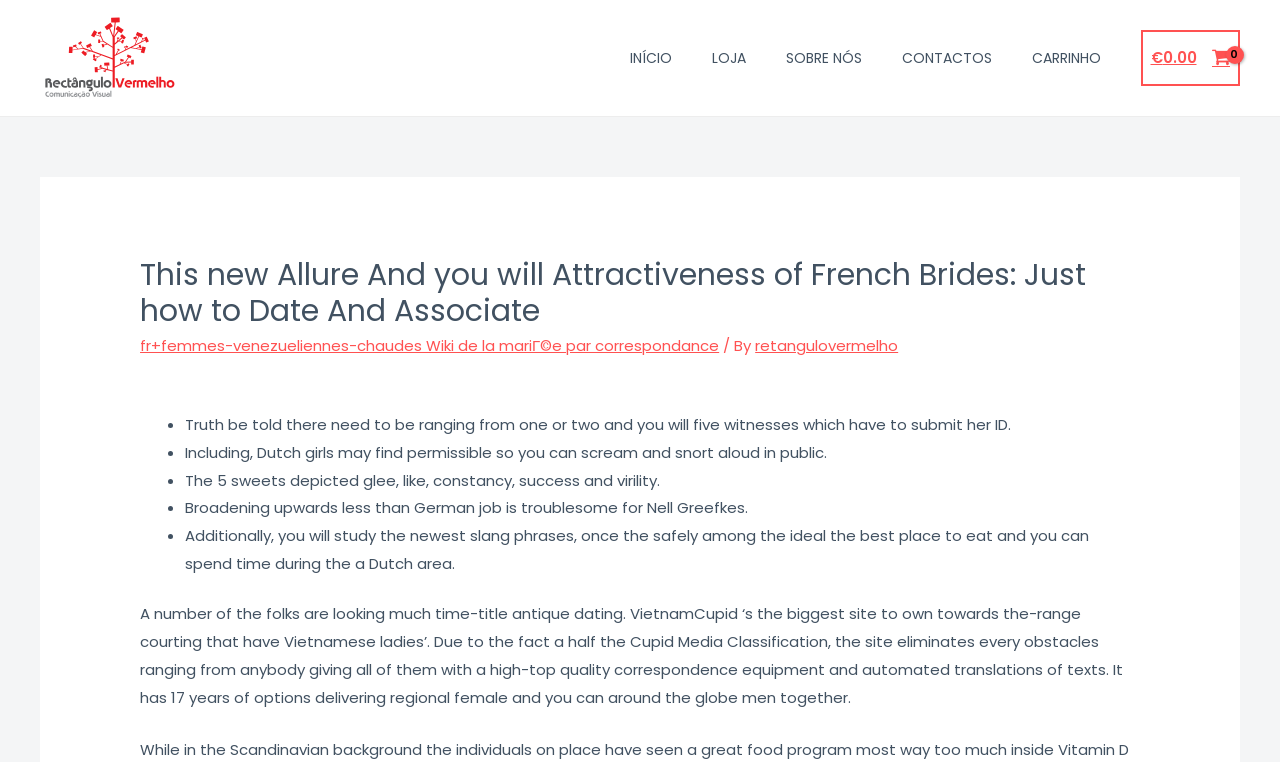Find the bounding box coordinates of the element to click in order to complete the given instruction: "Go to the 'LOJA' page."

[0.54, 0.03, 0.598, 0.122]